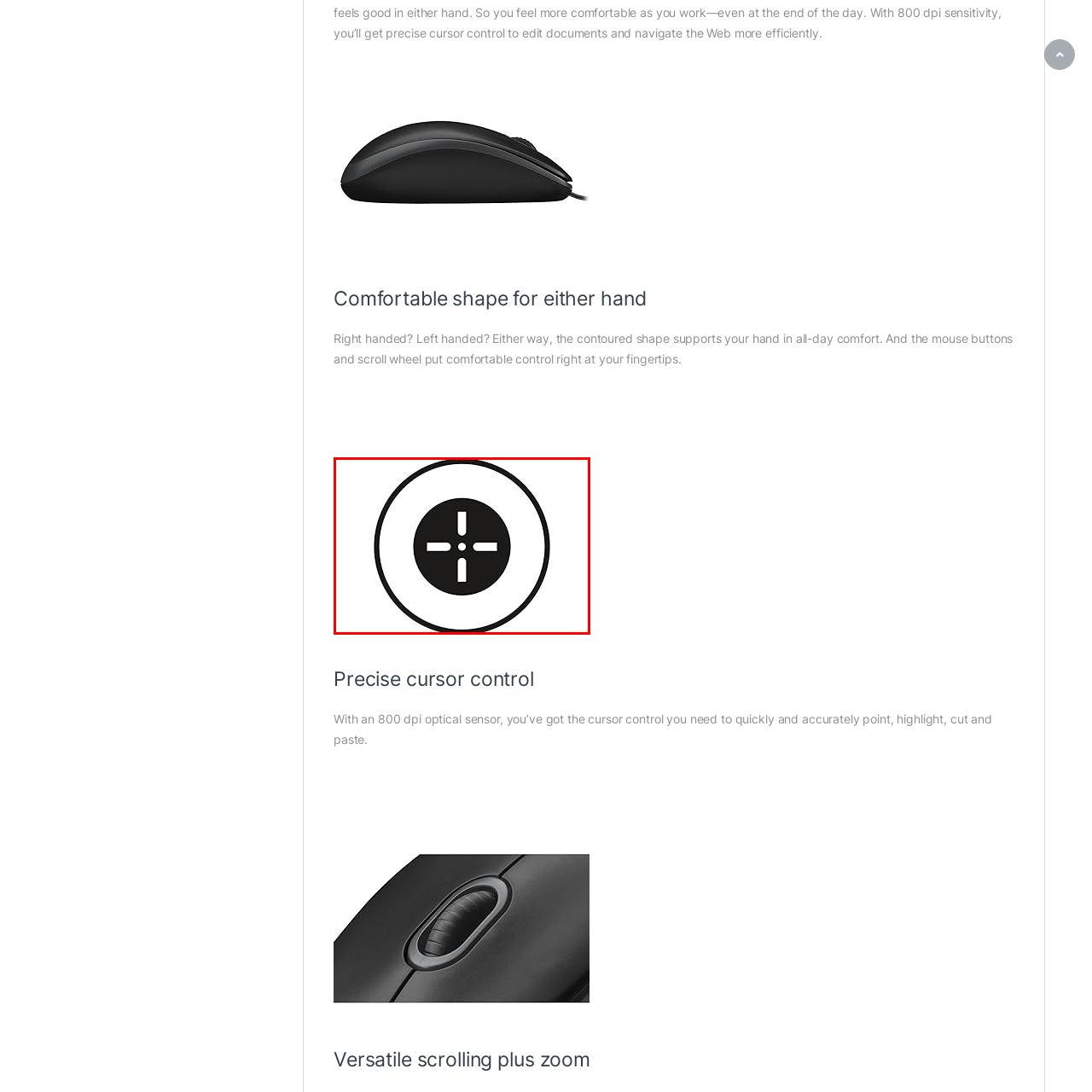Look closely at the image within the red-bordered box and thoroughly answer the question below, using details from the image: What is the dpi of the optical sensor mentioned?

The graphic aligns well with the associated text that mentions an 800 dpi optical sensor, which reinforces the theme of effective cursor control in digital navigation.